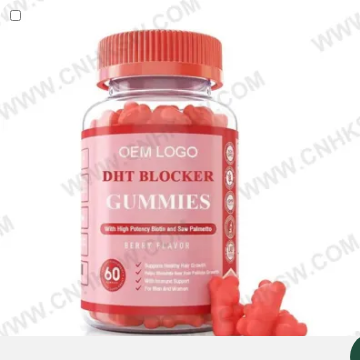What is the flavor of the gummies?
We need a detailed and meticulous answer to the question.

The flavor of the gummies is berry, as mentioned in the caption which states 'advertised in a berry flavor'.